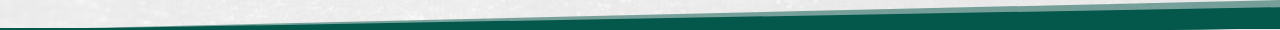Generate a detailed caption for the image.

The image features a sleek, modern design element characterized by a gradient color transition. The upper portion presents a light, textured surface, while the lower segment displays a deep teal shade, creating an elegant contrast. This visual representation is likely a part of the branding or user interface for the "Astro Alliance" website, which markets professional telescopes and related equipment for astronomy and aerospace applications. The design reflects a sophisticated aesthetic, complementing the high-end nature of the products offered, such as telescope mounts and observatory domes, ensuring a professional appearance throughout the site.